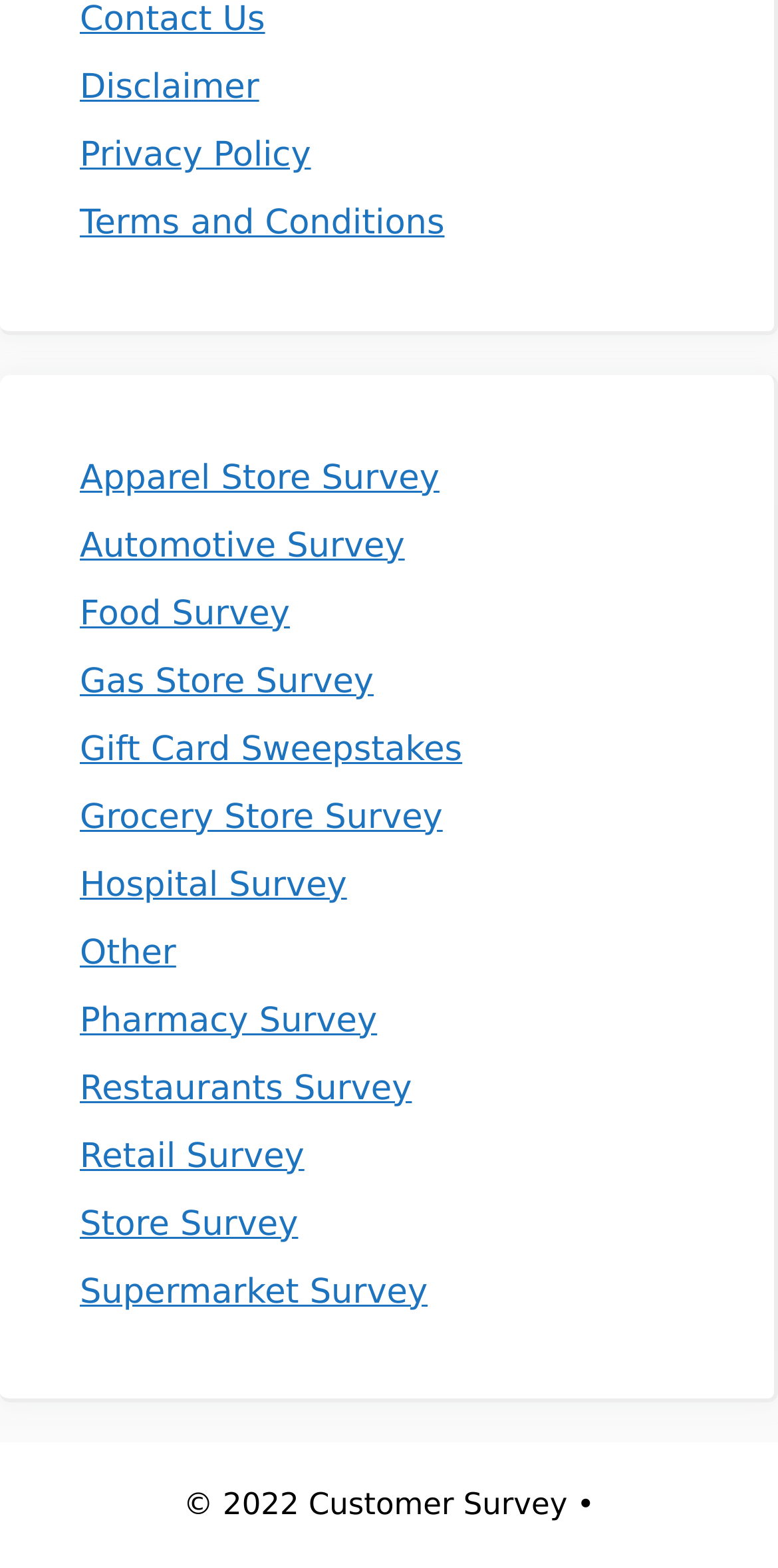How many survey links are available on the webpage?
Look at the screenshot and respond with one word or a short phrase.

15